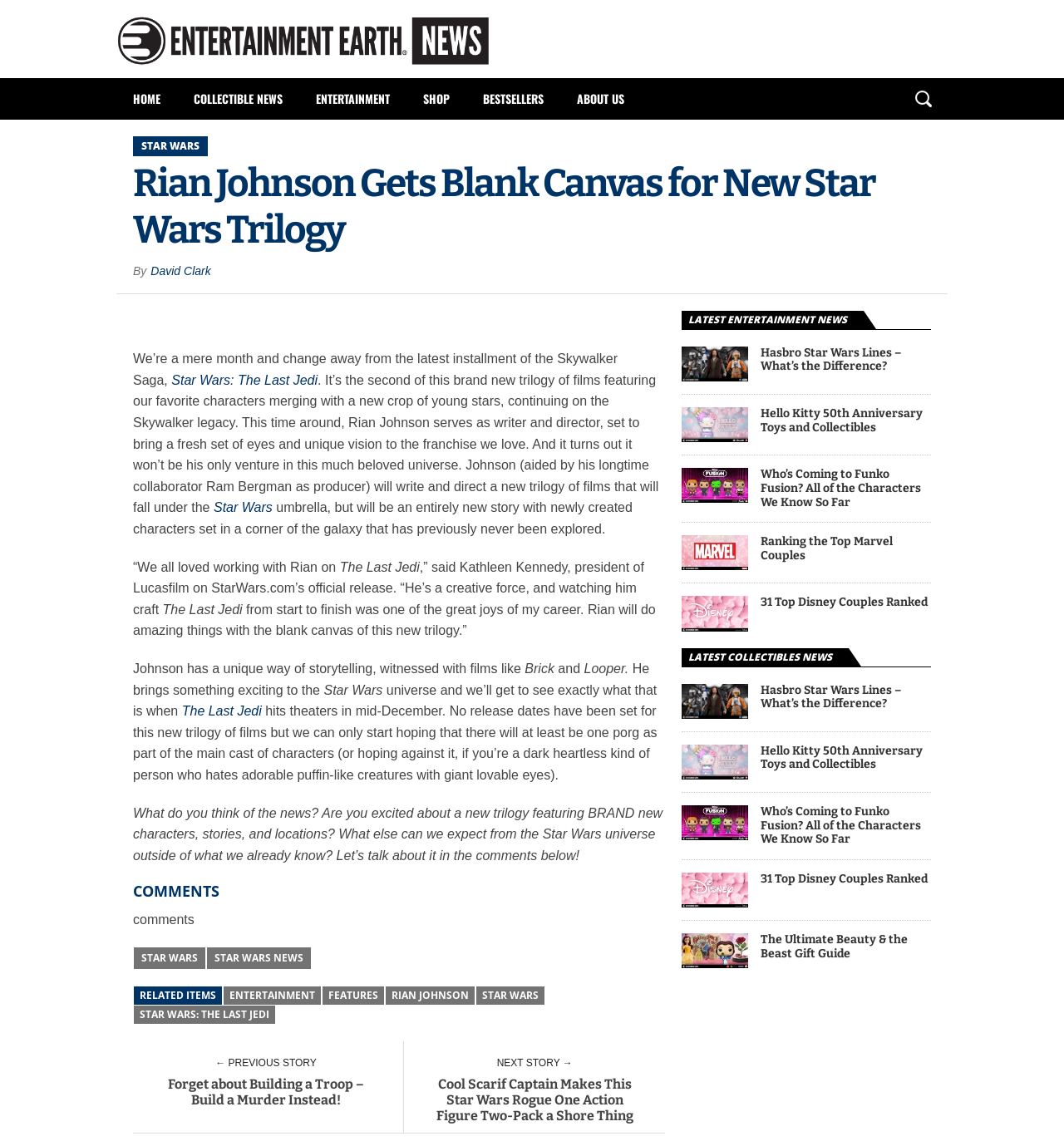Create a detailed description of the webpage's content and layout.

This webpage is about Star Wars news, specifically focusing on Rian Johnson's new trilogy of films. At the top, there is a navigation menu with links to "HOME", "COLLECTIBLE NEWS", "ENTERTAINMENT", "SHOP", "BESTSELLERS", and "ABOUT US". Below the navigation menu, there is a heading "STAR WARS" and a subheading "Rian Johnson Gets Blank Canvas for New Star Wars Trilogy". 

The main content of the webpage is an article discussing Rian Johnson's new trilogy of films, which will be an entirely new story with newly created characters set in a corner of the galaxy that has previously never been explored. The article quotes Kathleen Kennedy, president of Lucasfilm, praising Rian Johnson's creative force and unique way of storytelling. 

The article also mentions Johnson's previous films, such as "Brick" and "Looper", and how he brings something exciting to the Star Wars universe. There is a call to action at the end of the article, asking readers to share their thoughts on the news in the comments below.

On the right side of the webpage, there are links to related news articles, including "ENTERTAINMENT", "FEATURES", "RIAN JOHNSON", "STAR WARS", and "STAR WARS: THE LAST JEDI". Below these links, there are two buttons to navigate to the previous and next story.

At the bottom of the webpage, there are two sections: "LATEST ENTERTAINMENT NEWS" and "LATEST COLLECTIBLES NEWS", each with several links to news articles about various topics, including Star Wars, Marvel, and Disney.